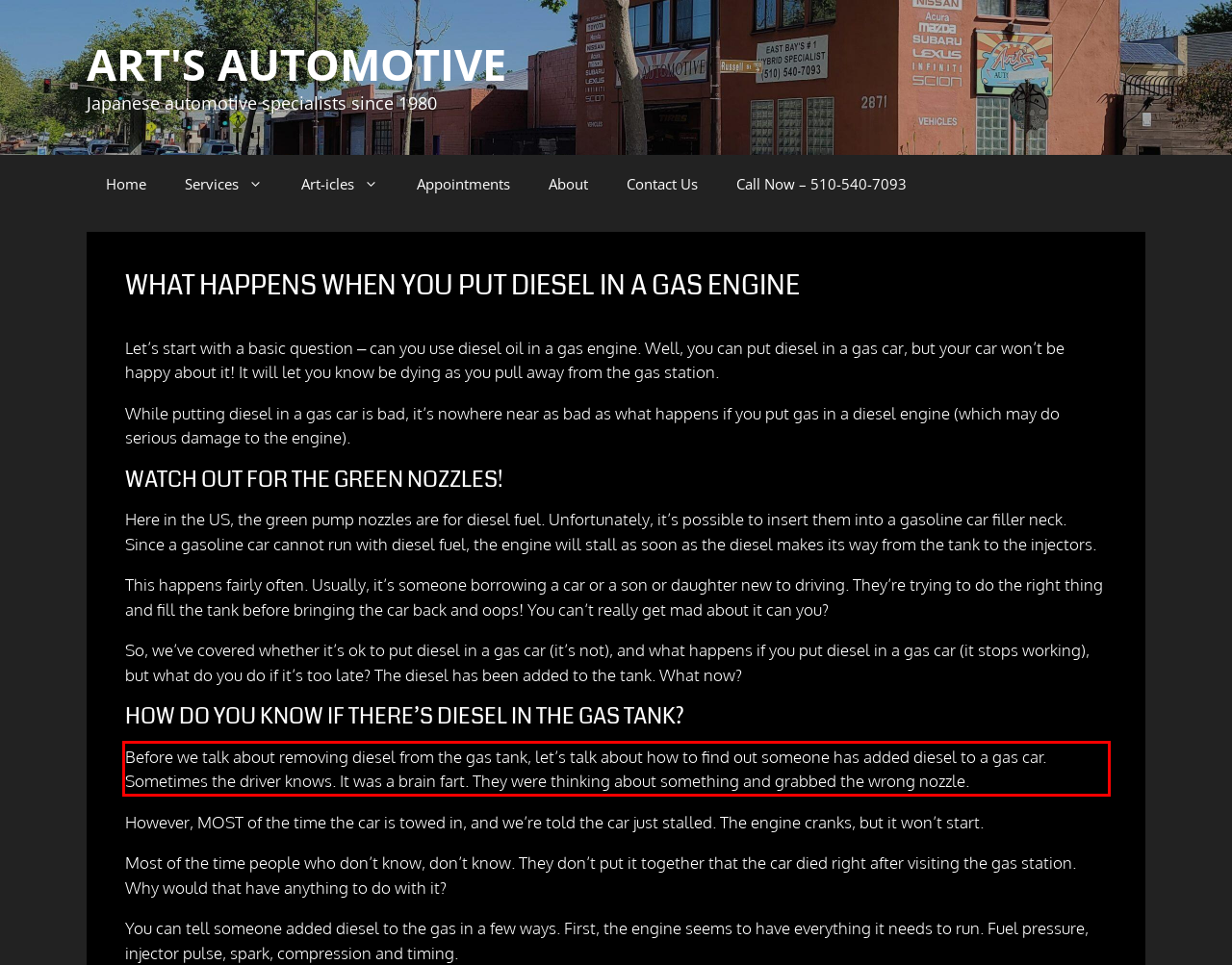Identify the text inside the red bounding box on the provided webpage screenshot by performing OCR.

Before we talk about removing diesel from the gas tank, let’s talk about how to find out someone has added diesel to a gas car. Sometimes the driver knows. It was a brain fart. They were thinking about something and grabbed the wrong nozzle.